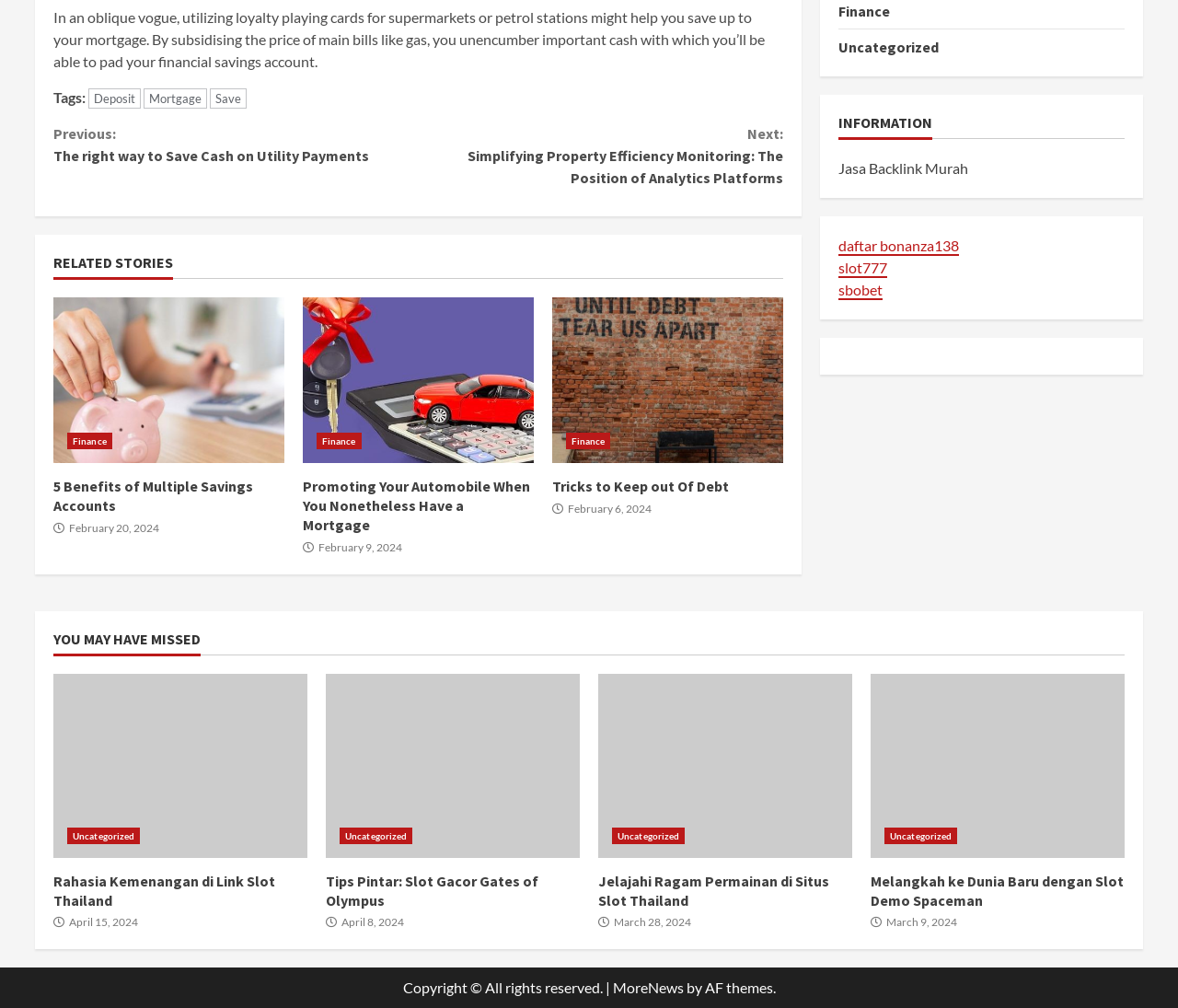What is the date of the article 'Promoting Your Automobile When You Nonetheless Have a Mortgage'?
Using the information from the image, provide a comprehensive answer to the question.

The date of the article 'Promoting Your Automobile When You Nonetheless Have a Mortgage' can be found by looking at the static text 'February 9, 2024' below the article title.